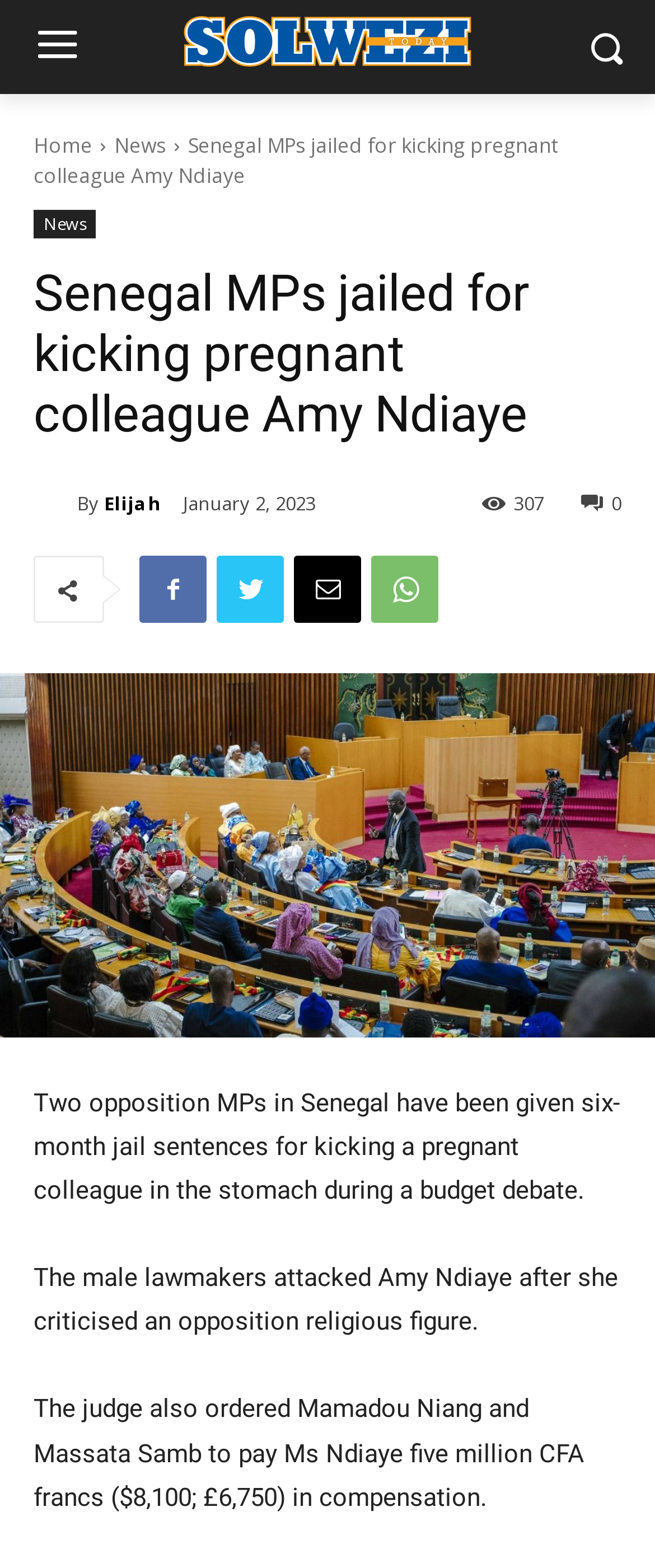Identify the coordinates of the bounding box for the element that must be clicked to accomplish the instruction: "View Professional Accounting".

None